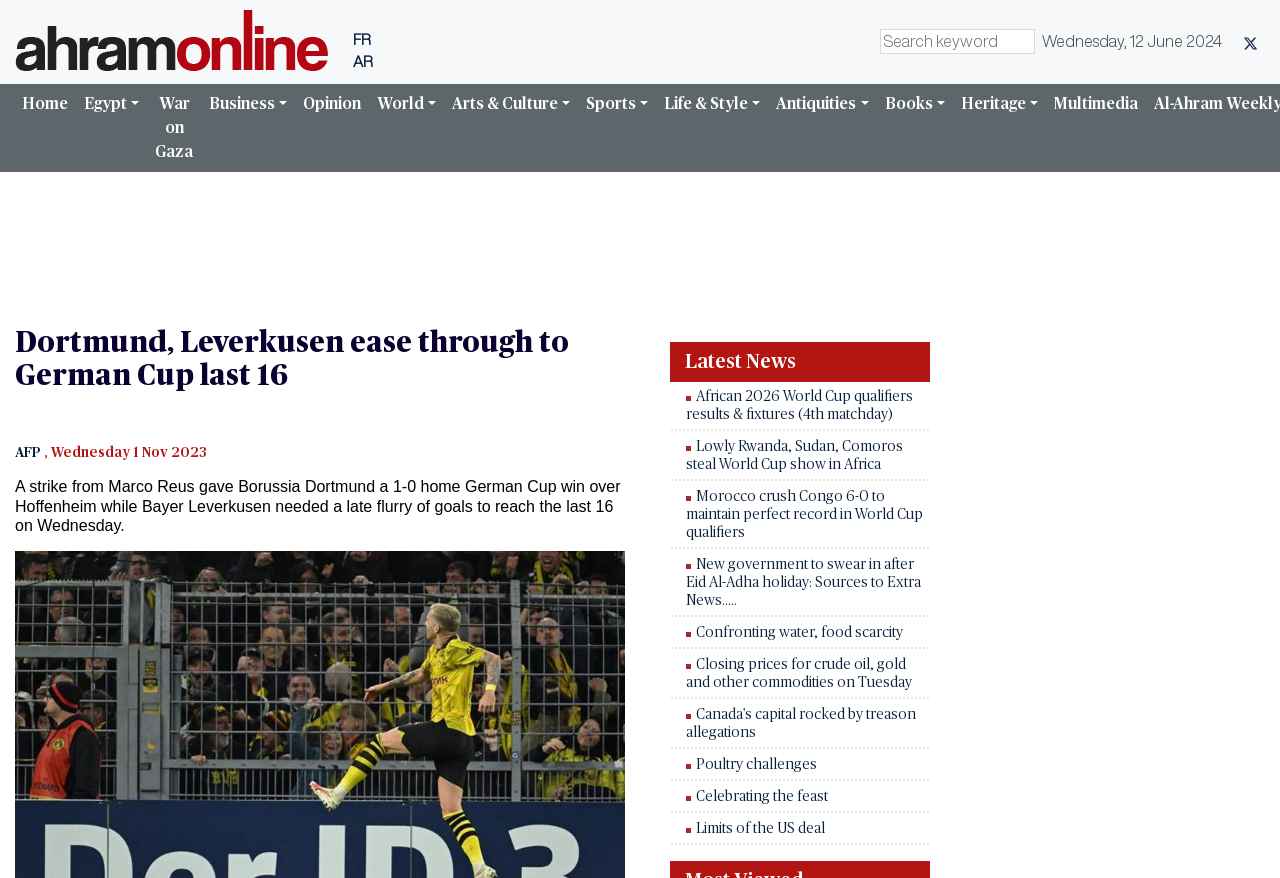Find the bounding box of the UI element described as: "Arts & Culture". The bounding box coordinates should be given as four float values between 0 and 1, i.e., [left, top, right, bottom].

[0.347, 0.095, 0.452, 0.141]